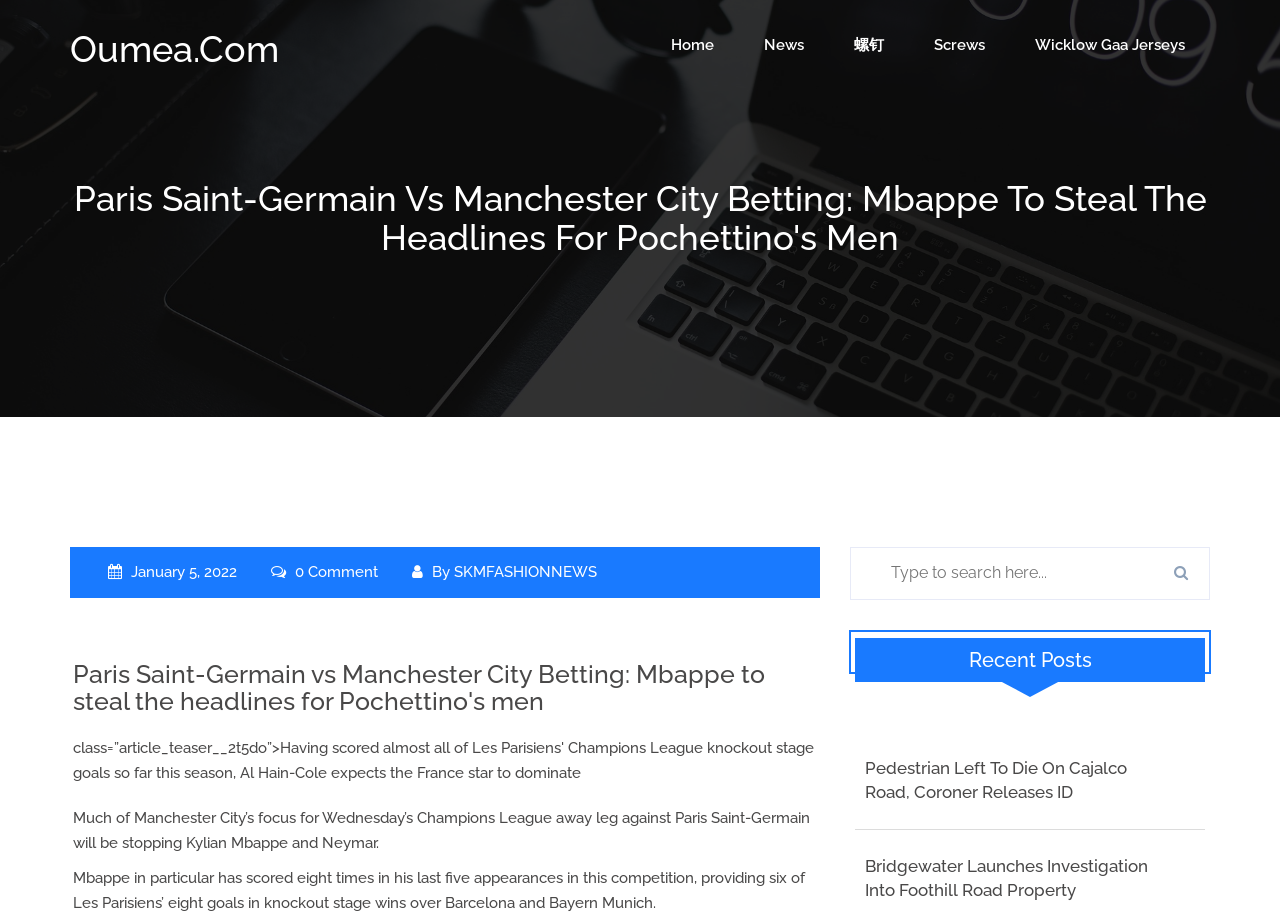Who is the author of the article?
Give a comprehensive and detailed explanation for the question.

I found the author of the article by looking at the link element that says 'SKMFASHIONNEWS' which is located below the date of the article.